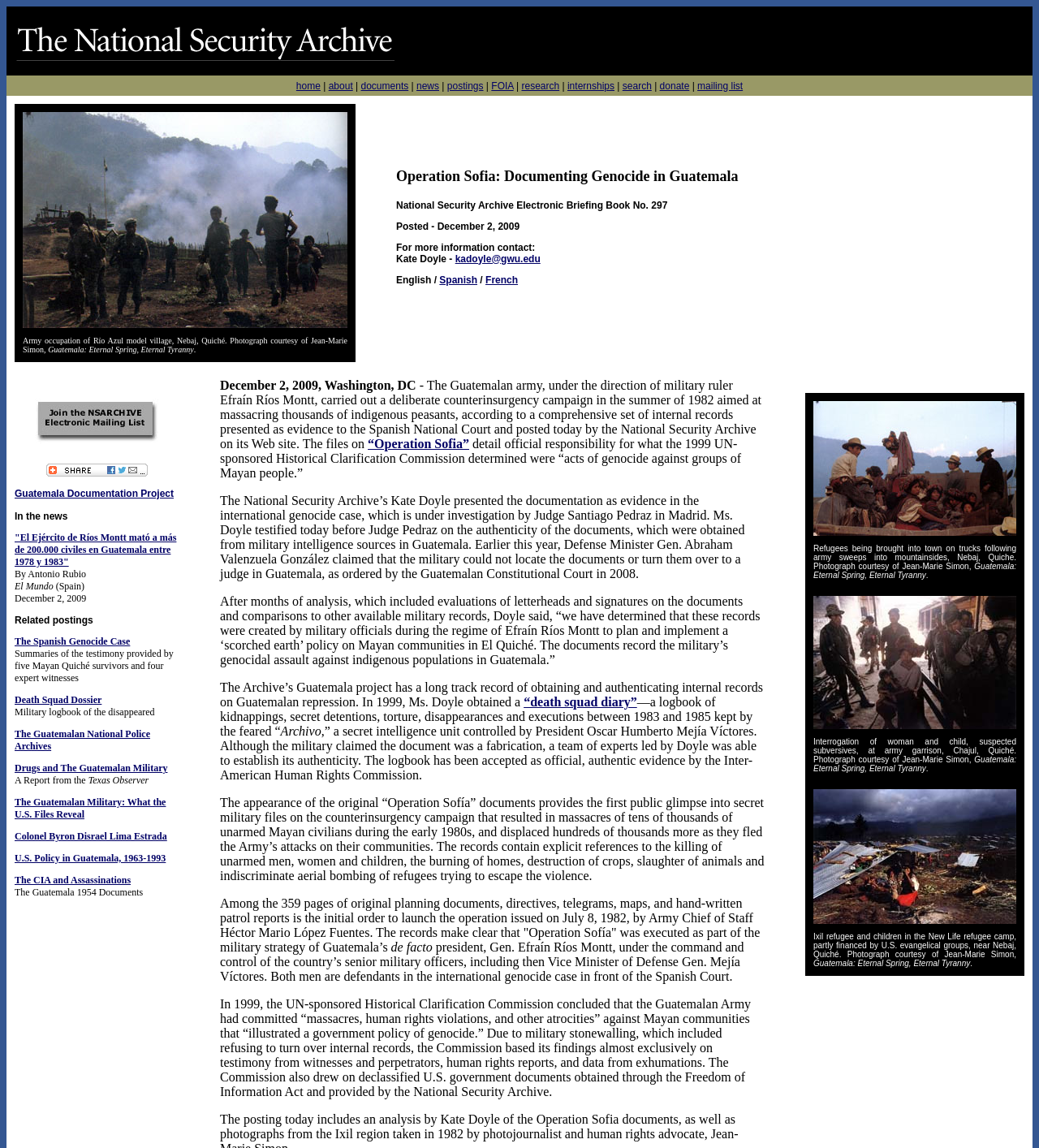Predict the bounding box for the UI component with the following description: "The Spanish Genocide Case".

[0.014, 0.554, 0.125, 0.564]